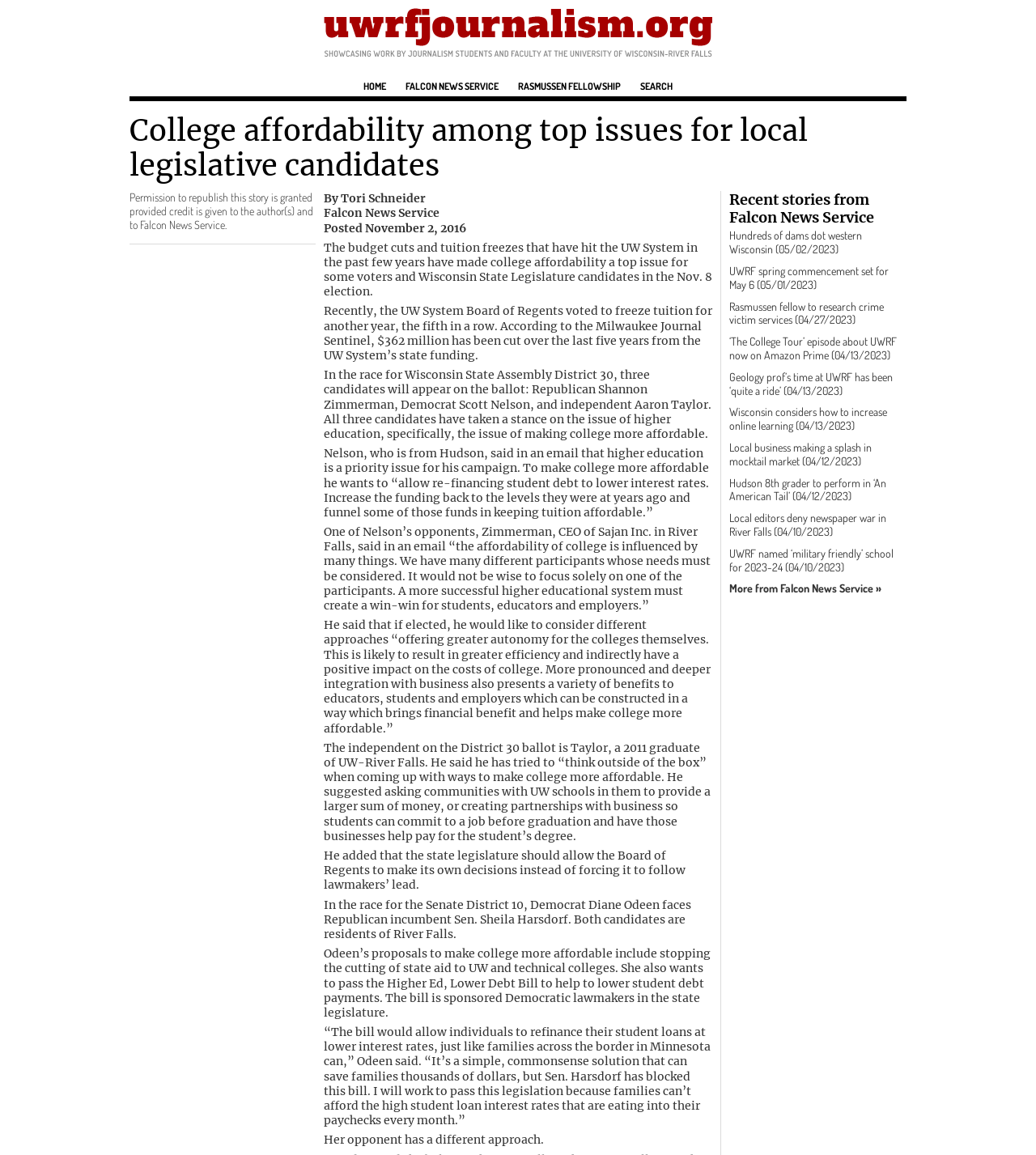Summarize the webpage with a detailed and informative caption.

The webpage is an article from uwrfjournalism.org, focusing on college affordability as a top issue for local legislative candidates. At the top of the page, there is a logo and a navigation menu with links to "HOME", "FALCON NEWS SERVICE", "RASMUSSEN FELLOWSHIP", and "SEARCH". 

Below the navigation menu, the article's title "College affordability among top issues for local legislative candidates" is displayed prominently. The article is attributed to Tori Schneider and dated November 2, 2016. 

The article discusses how college affordability has become a priority issue for voters and Wisconsin State Legislature candidates, particularly in the context of budget cuts and tuition freezes in the UW System. It highlights the stances of three candidates running for Wisconsin State Assembly District 30 - Shannon Zimmerman, Scott Nelson, and Aaron Taylor - on making college more affordable. 

The article also mentions the race for Senate District 10, where Democrat Diane Odeen faces Republican incumbent Sen. Sheila Harsdorf, and their proposals to address college affordability. 

On the right side of the article, there is a section titled "Recent stories from Falcon News Service" with links to several news articles, including stories about dams in western Wisconsin, UWRF's spring commencement, and a geology professor's time at UWRF.